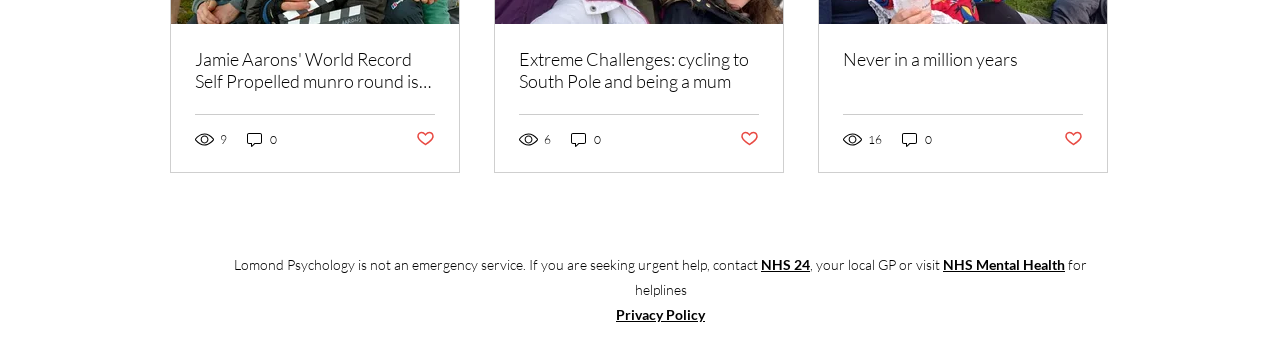How many views does the second post have?
Refer to the image and give a detailed answer to the query.

The second post on the webpage has 6 views, which is indicated by the generic element '6 views' with an image.